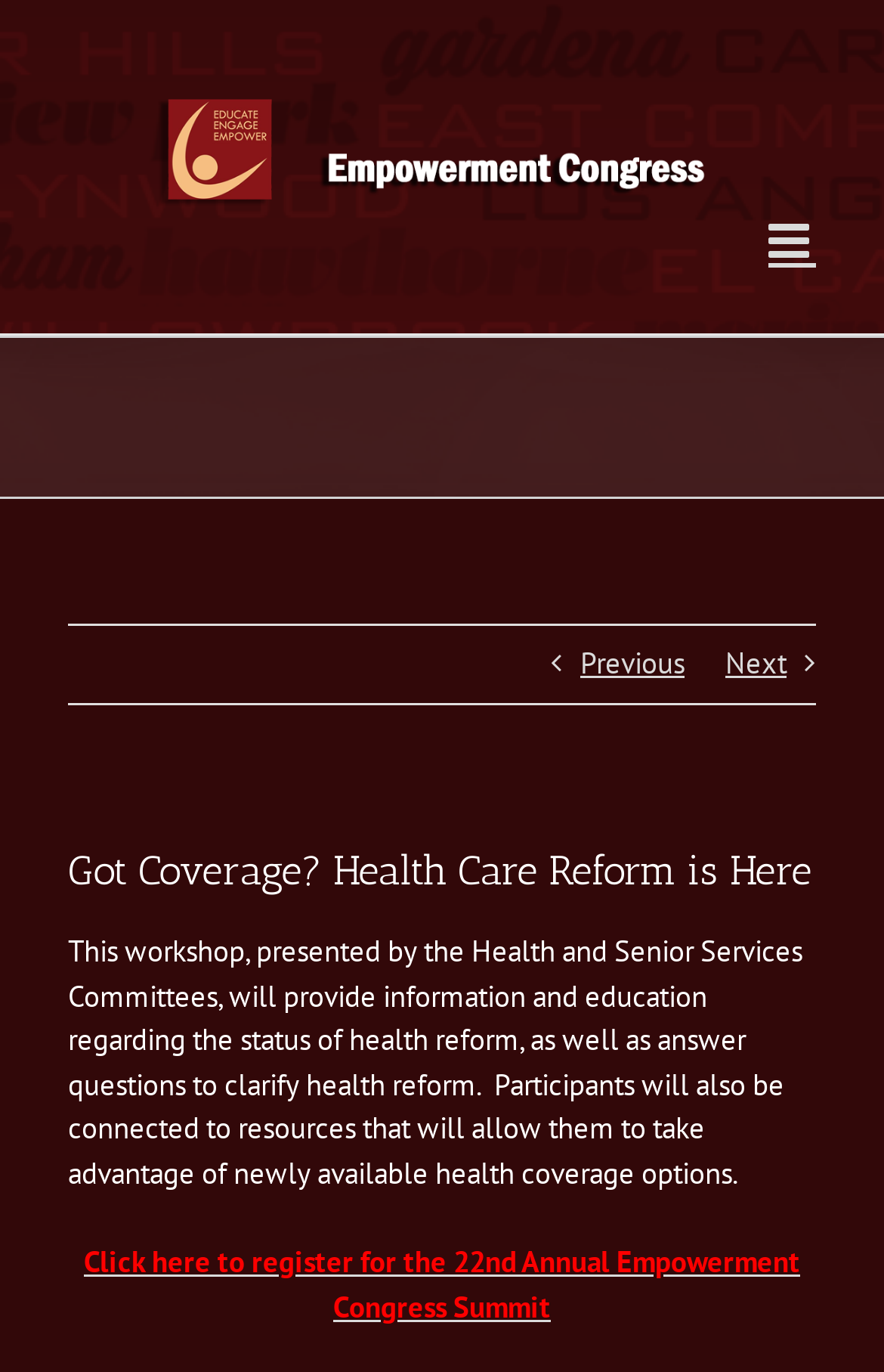Identify the bounding box coordinates for the UI element described by the following text: "Next". Provide the coordinates as four float numbers between 0 and 1, in the format [left, top, right, bottom].

[0.821, 0.456, 0.89, 0.512]